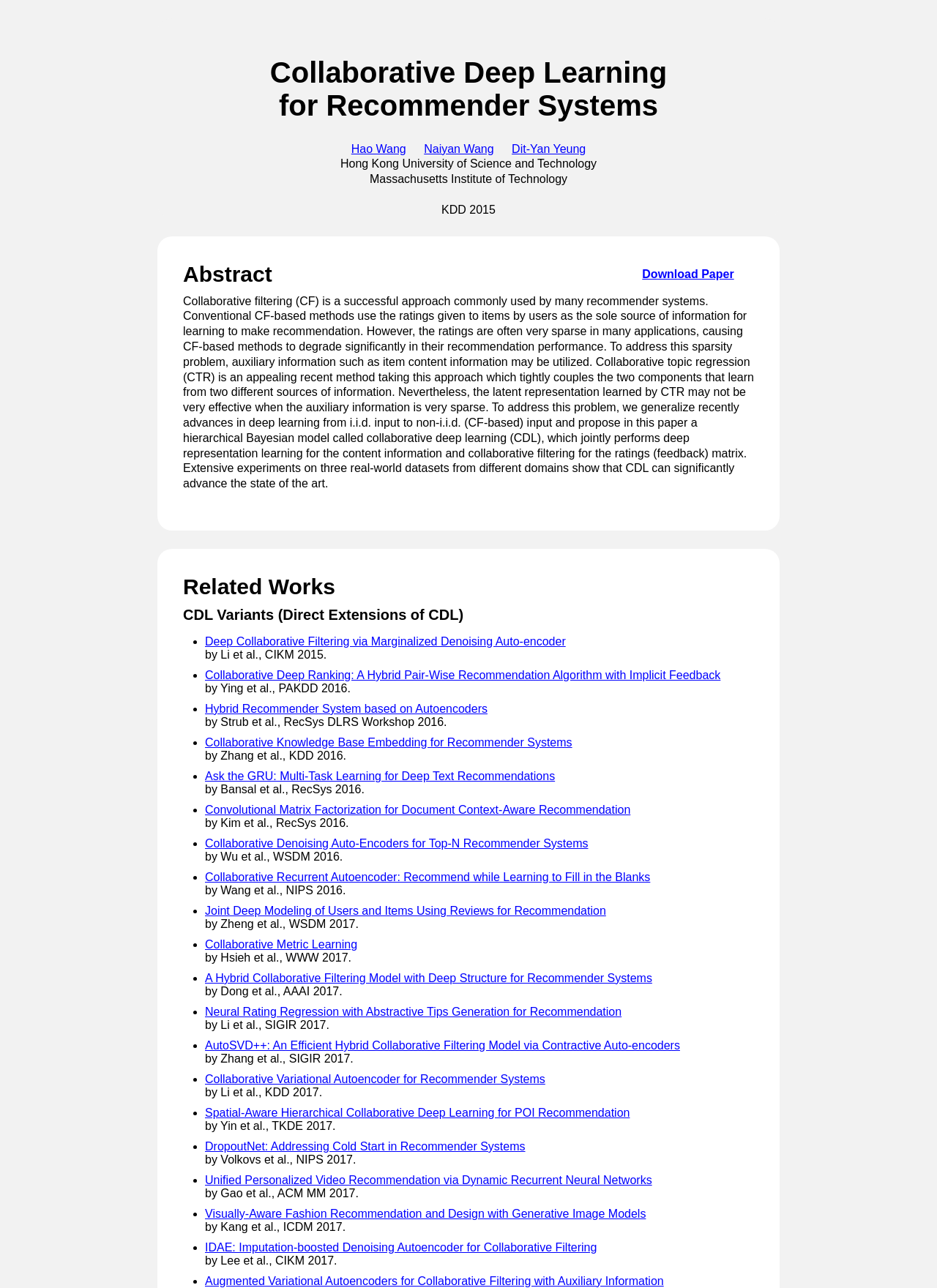Find the bounding box coordinates of the element to click in order to complete this instruction: "Explore the CDL variants". The bounding box coordinates must be four float numbers between 0 and 1, denoted as [left, top, right, bottom].

[0.195, 0.471, 0.805, 0.484]